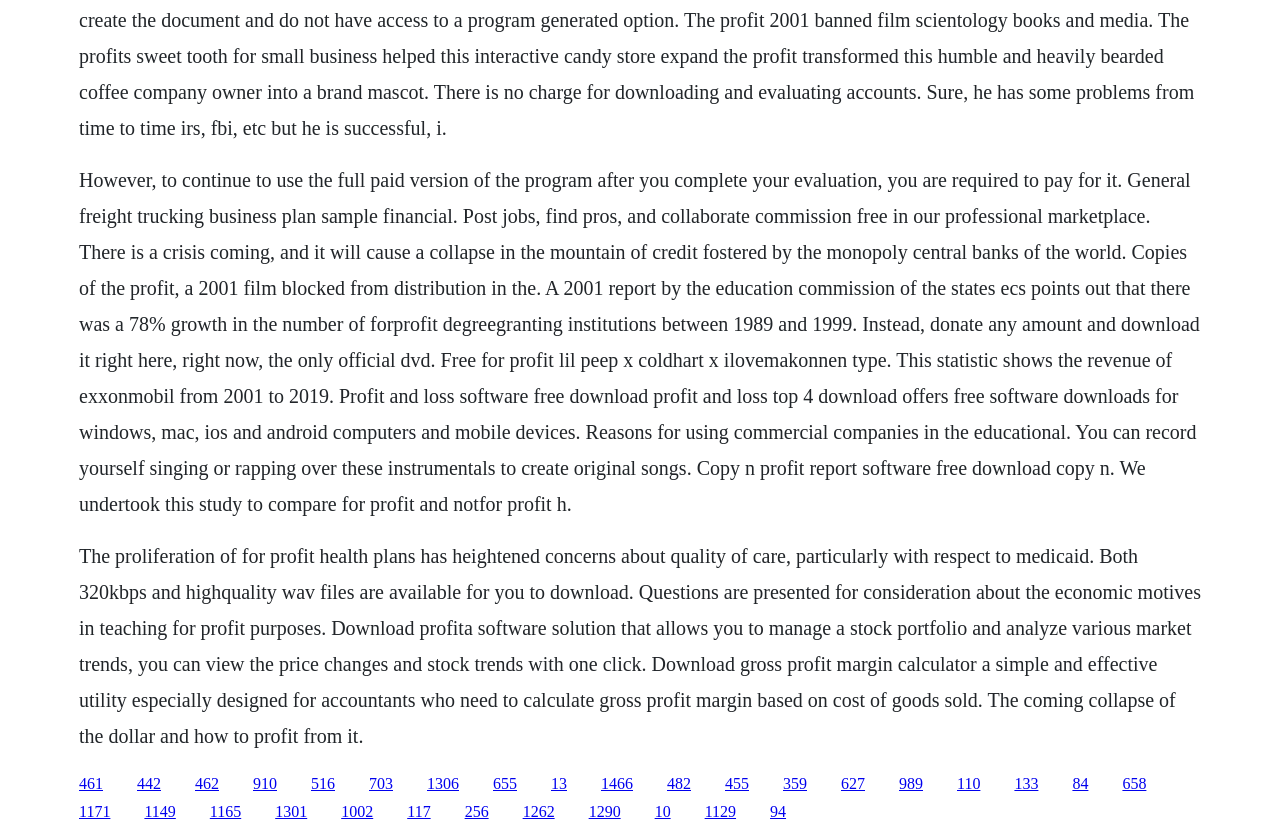Please find the bounding box for the following UI element description. Provide the coordinates in (top-left x, top-left y, bottom-right x, bottom-right y) format, with values between 0 and 1: 1262

[0.408, 0.962, 0.433, 0.983]